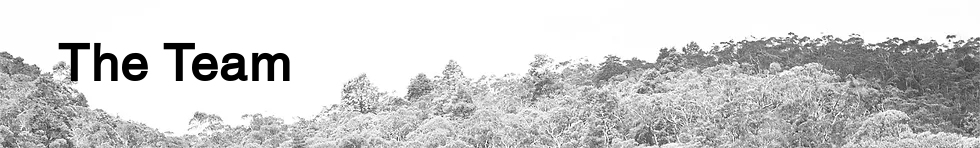Give a thorough caption of the image, focusing on all visible elements.

The image features a striking header titled "The Team," displayed prominently against a backdrop of lush, green foliage, conveying a sense of connection to nature. The bold typography enhances its visibility and draws attention, encapsulating the theme of collaboration and partnership. This section likely introduces key contributors or individuals associated with a project, initiative, or organization, emphasizing the importance of teamwork in achieving collective goals. The visual elements work together to foster a welcoming and engaging atmosphere for readers exploring the team's endeavors.